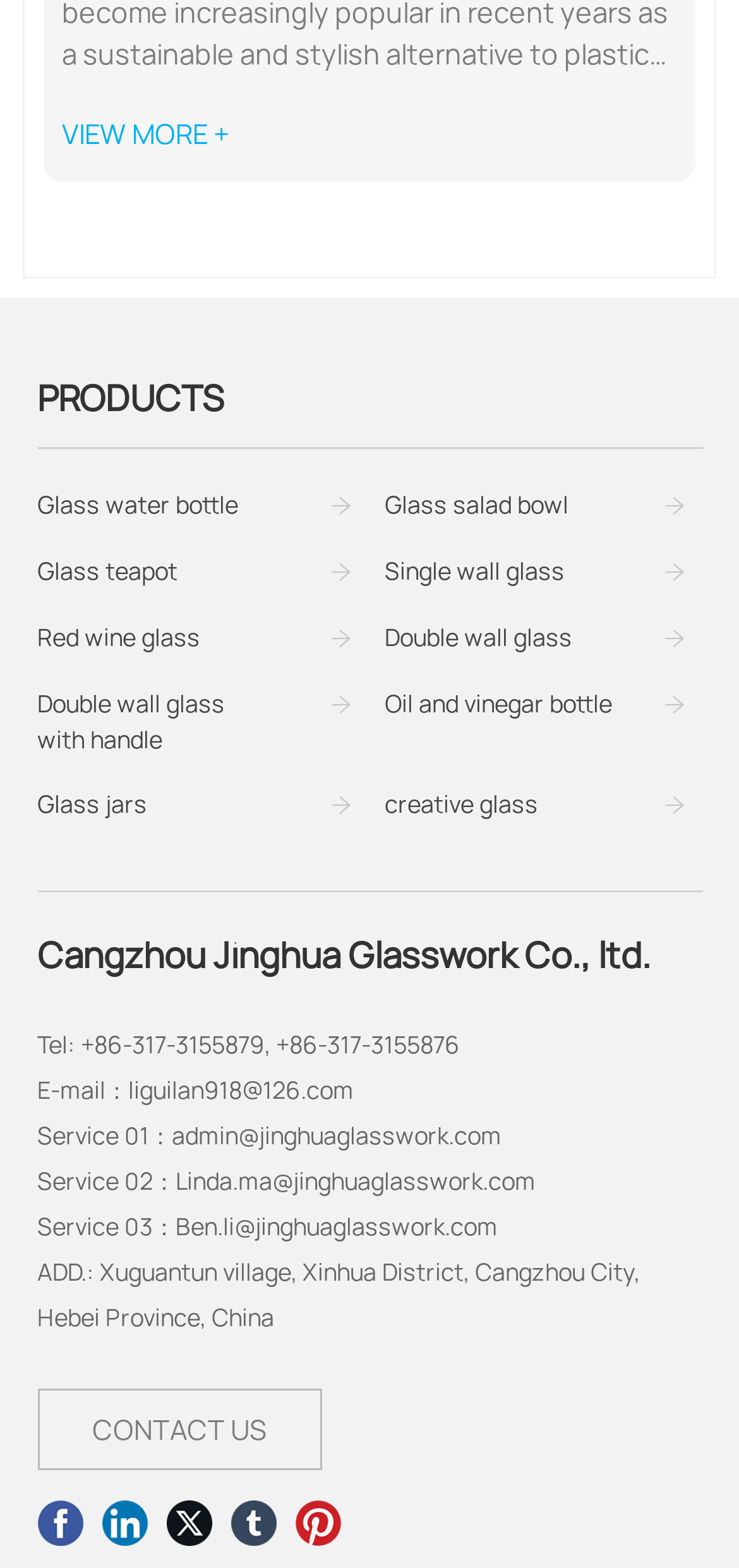Indicate the bounding box coordinates of the clickable region to achieve the following instruction: "View more products."

[0.084, 0.074, 0.309, 0.097]